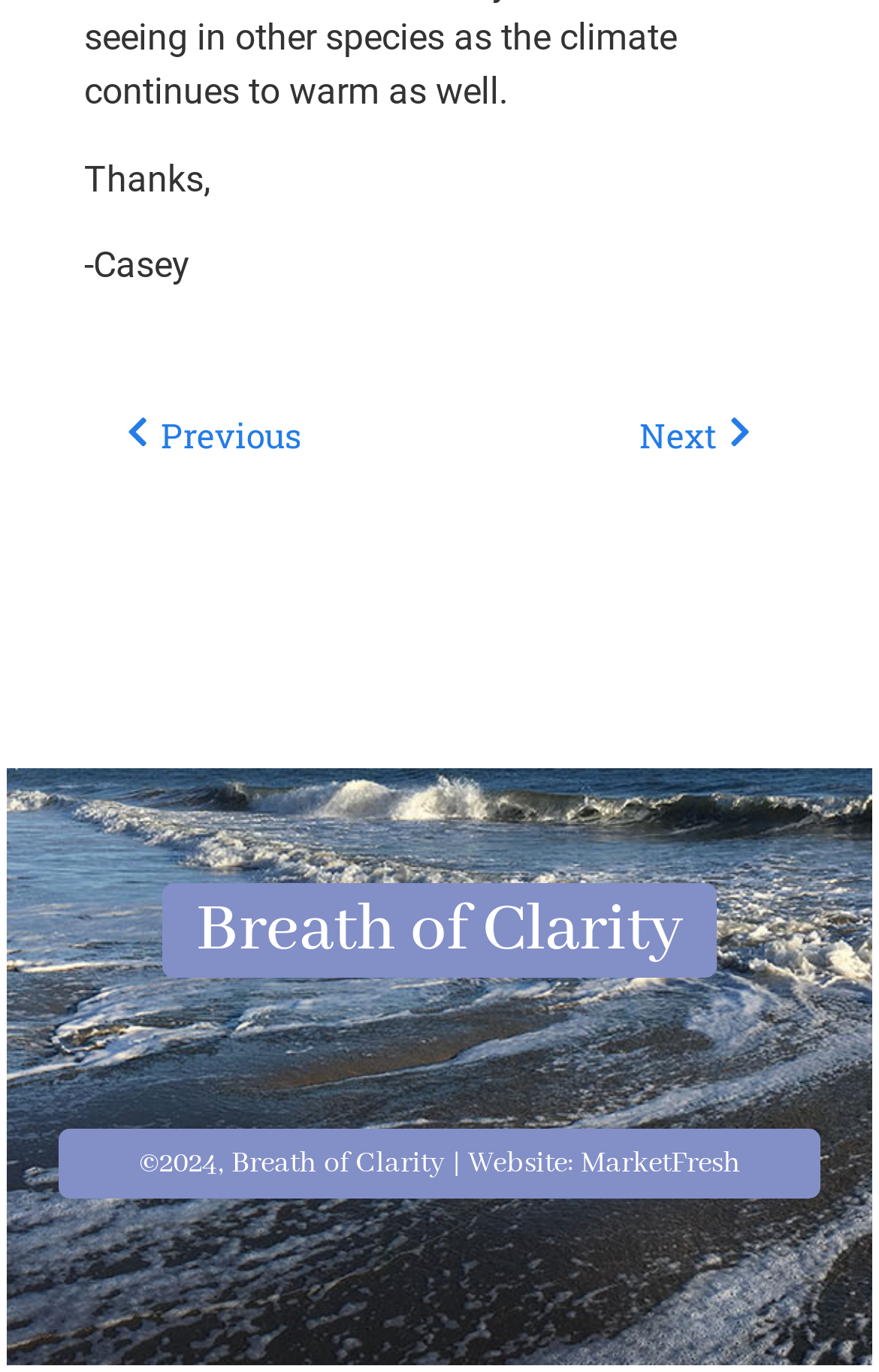Give the bounding box coordinates for the element described by: "Breath of Clarity".

[0.223, 0.647, 0.777, 0.709]